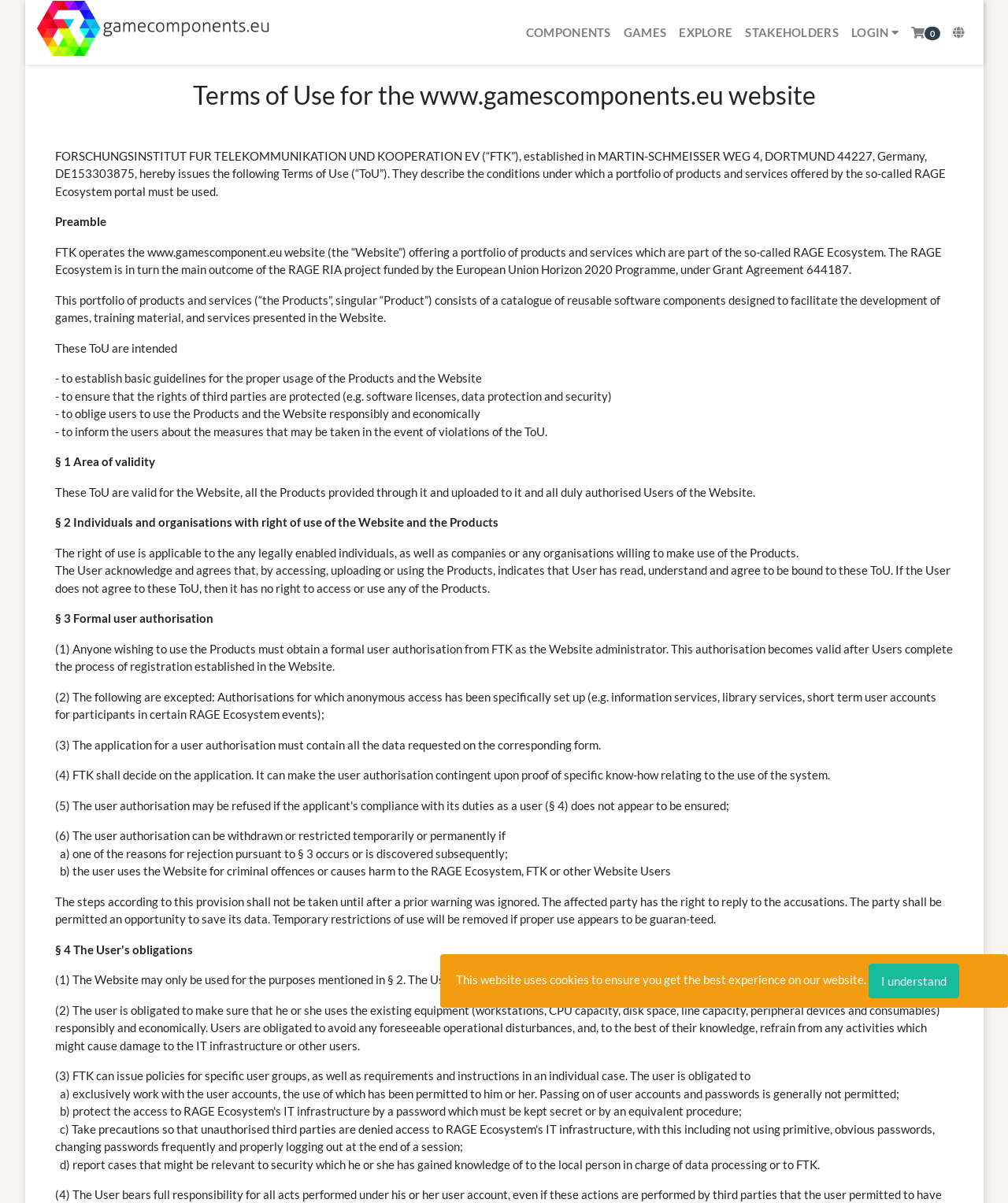What is the purpose of the website?
Offer a detailed and full explanation in response to the question.

Based on the webpage content, it appears that the website is dedicated to providing a platform for applied gaming, offering a portfolio of products and services, including reusable software components designed to facilitate the development of games, training material, and services.